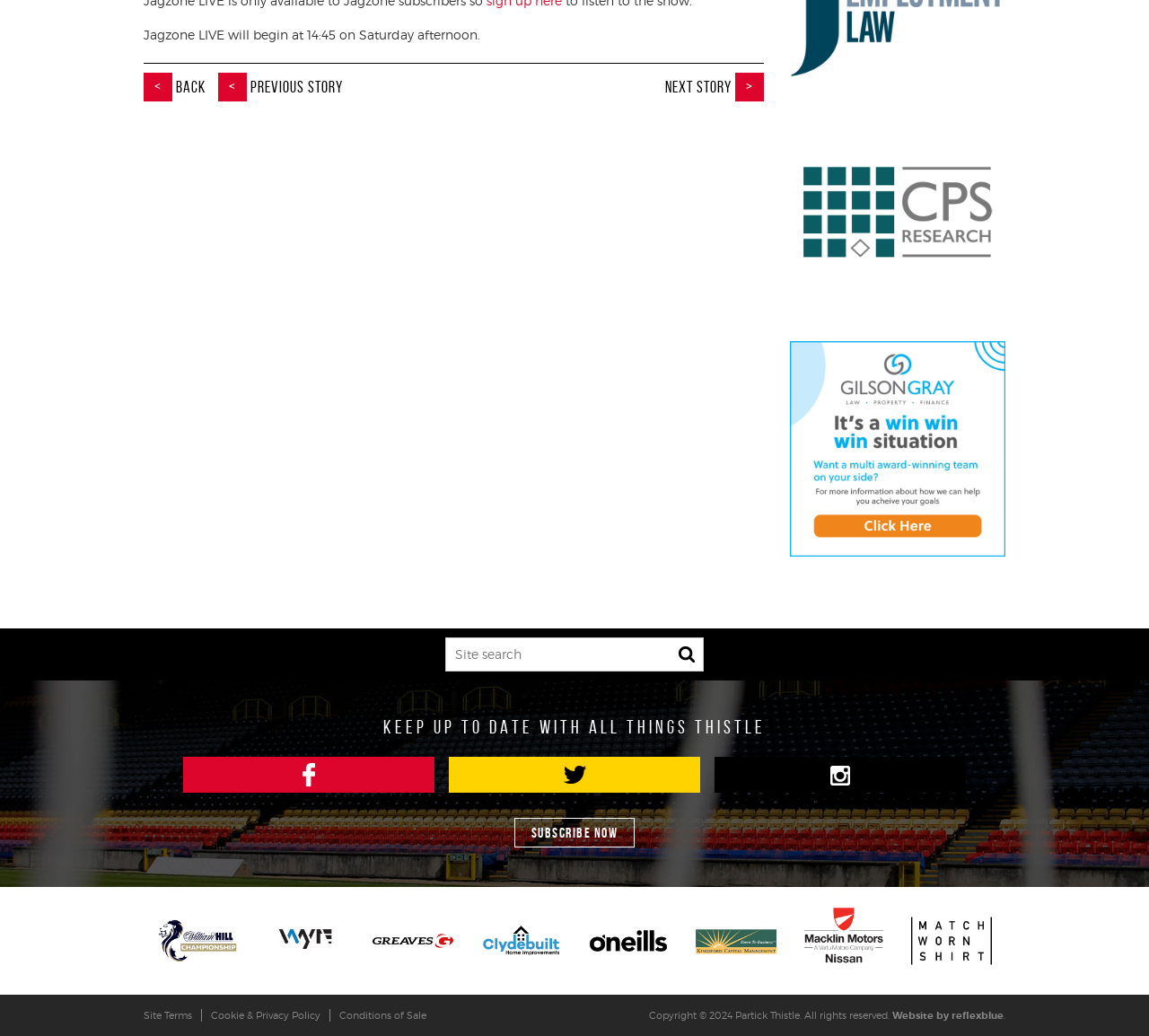How many social media links are present?
Could you please answer the question thoroughly and with as much detail as possible?

There are three social media links present, namely Partick Thistle FC on FaceBook, Partick Thistle FC on Twitter, and Partick Thistle FC on Instagram, which are identified by their respective image elements with IDs 94, 95, and 96.